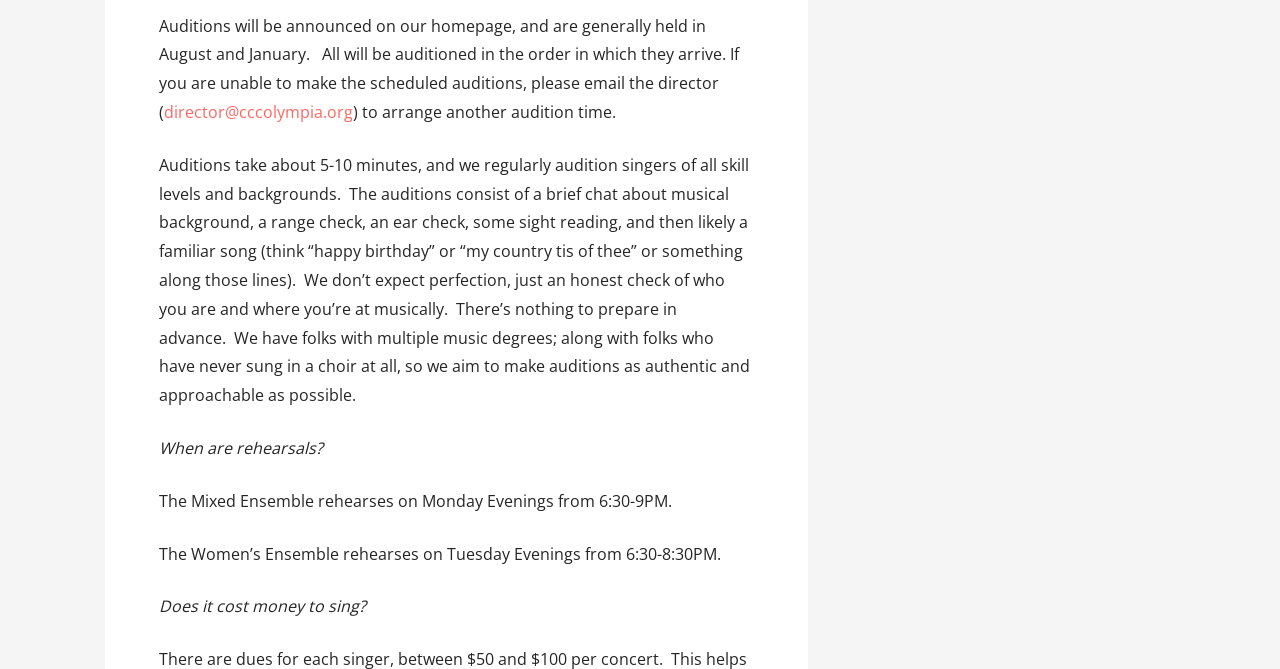Provide the bounding box coordinates, formatted as (top-left x, top-left y, bottom-right x, bottom-right y), with all values being floating point numbers between 0 and 1. Identify the bounding box of the UI element that matches the description: parent_node: Search for: name="s"

None